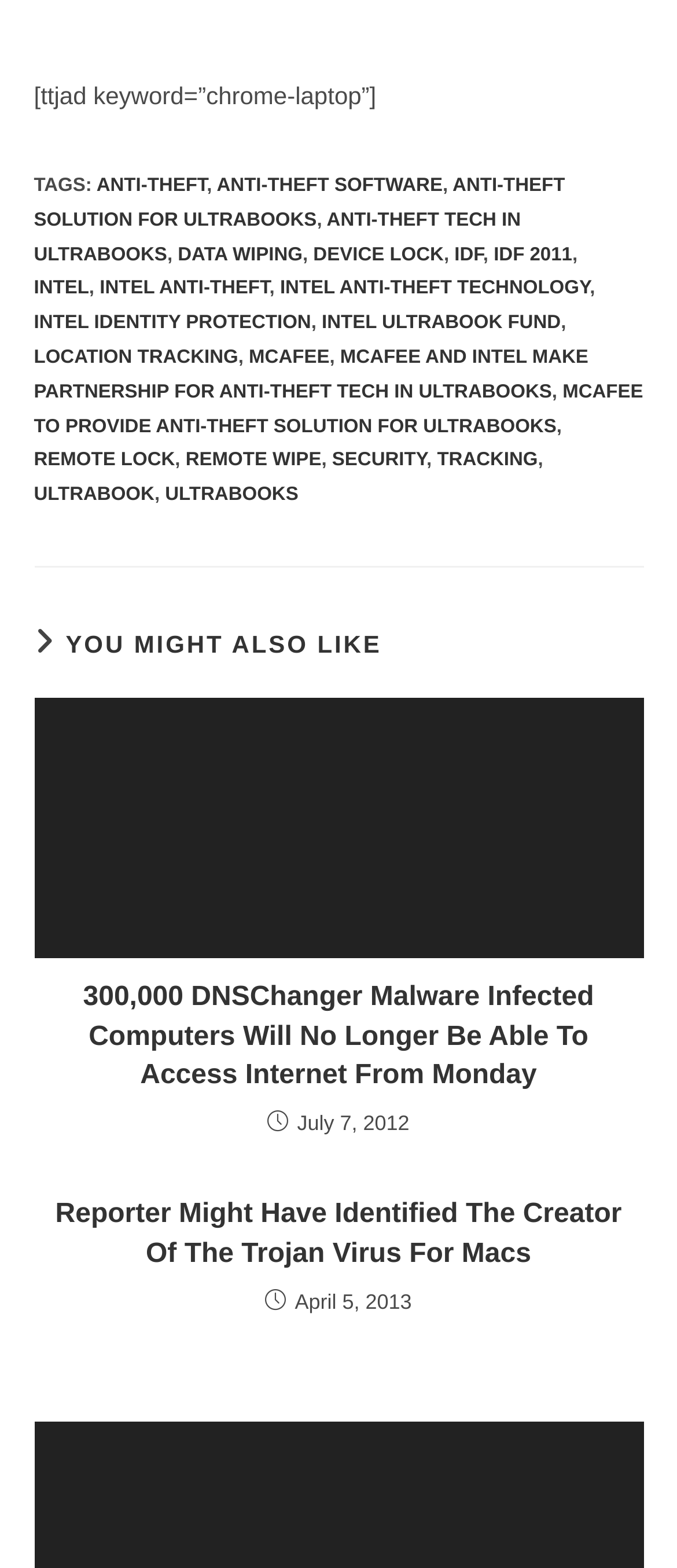Find the bounding box coordinates of the element I should click to carry out the following instruction: "View Reporter Might Have Identified The Creator Of The Trojan Virus For Macs article".

[0.081, 0.763, 0.919, 0.813]